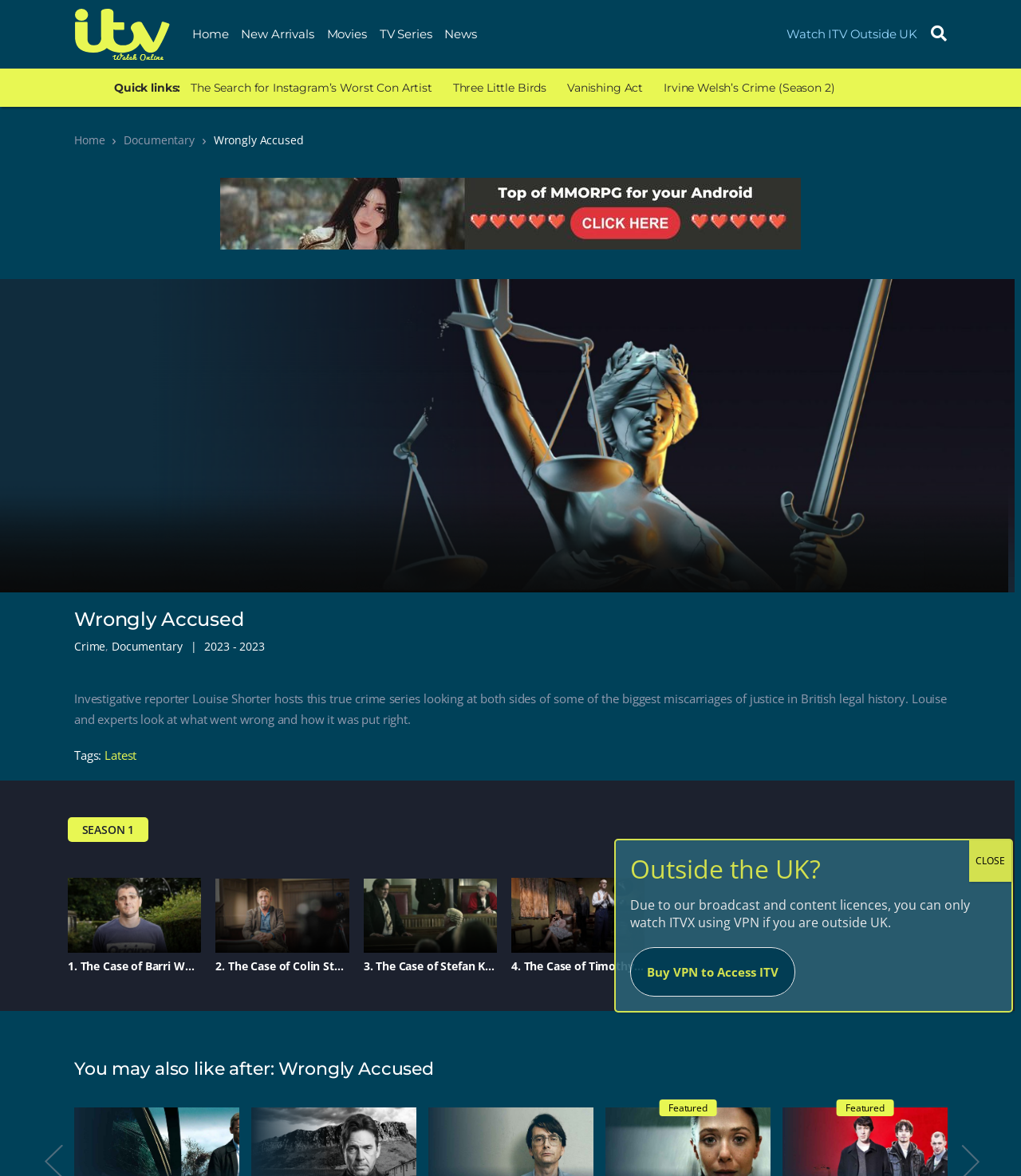Please provide a comprehensive response to the question based on the details in the image: How many episodes are listed on this page?

The number of episodes can be determined by counting the links with episode titles, such as '1. The Case of Barri White', '2. The Case of Colin Stagg', and so on. There are four such links.